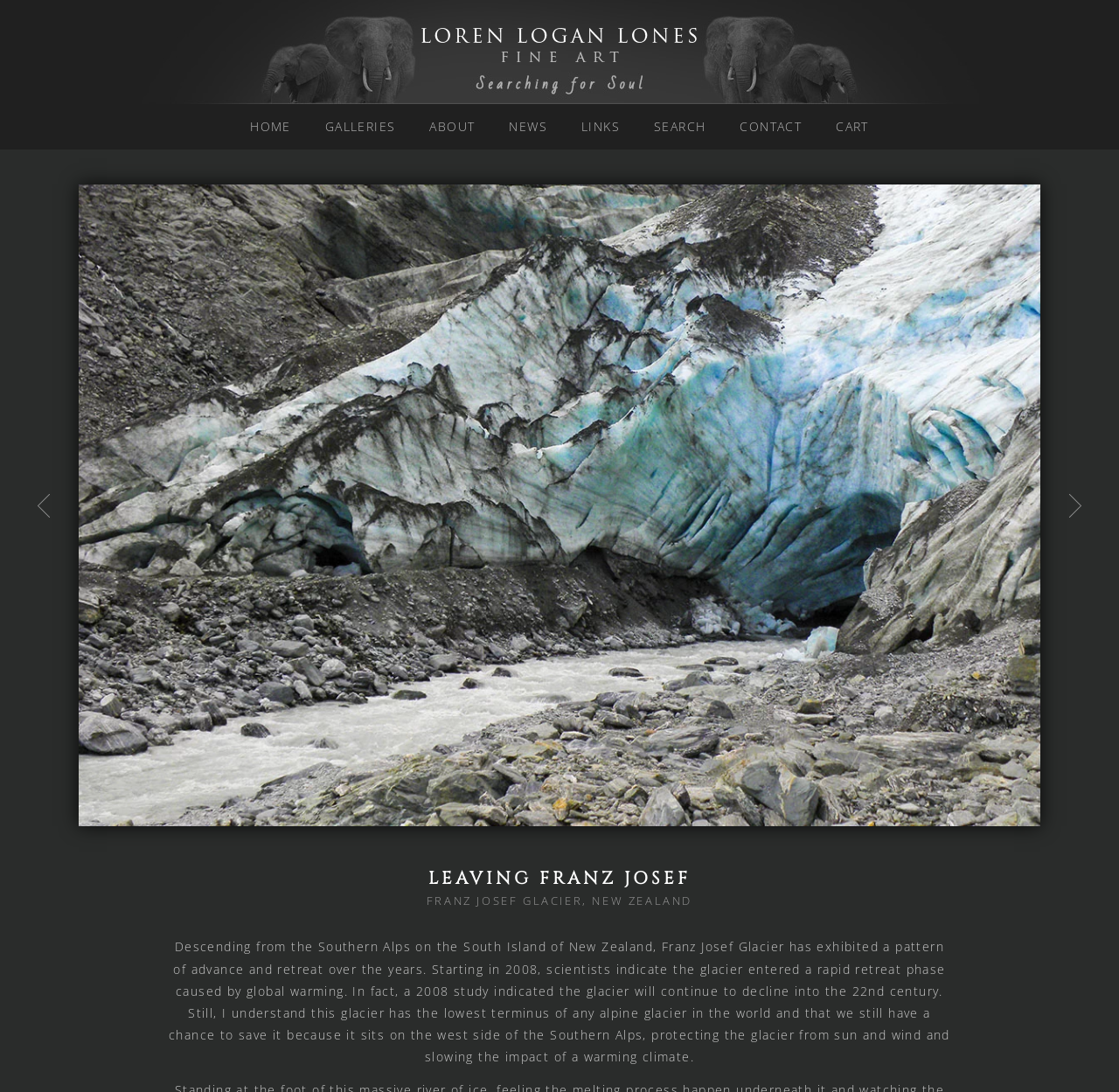Answer this question in one word or a short phrase: What is the lowest point of the glacier?

Terminus